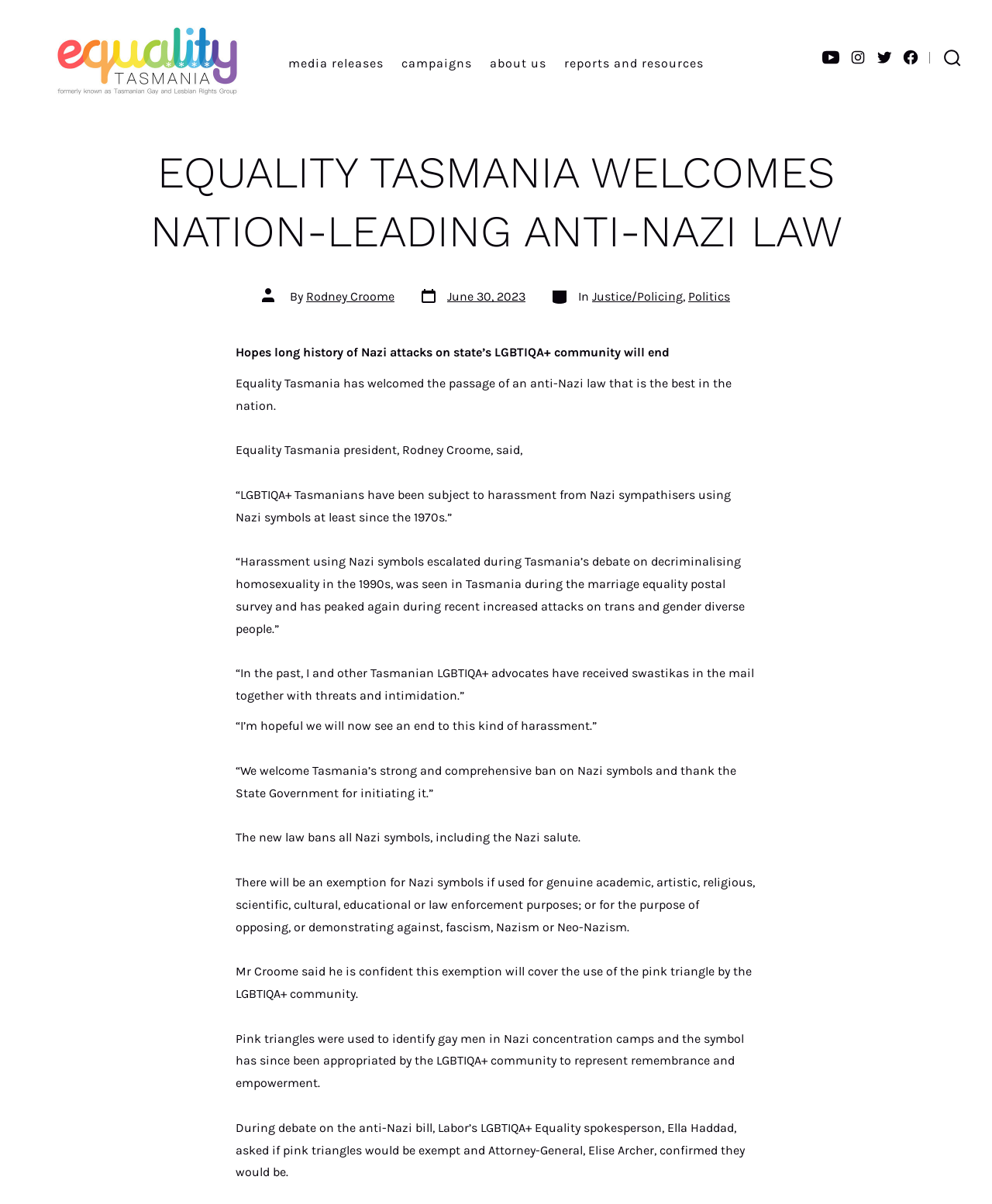Explain the webpage's layout and main content in detail.

The webpage is about Equality Tasmania, a organization that advocates for the rights of the LGBTIQA+ community. At the top of the page, there are four social media links to Facebook, Twitter, Instagram, and YouTube, aligned horizontally. Next to these links, there is a search toggle button with a small image. Below these elements, the Equality Tasmania logo is displayed, which is also a link to the organization's homepage.

The main content of the page is divided into two sections. The top section has a heading that reads "EQUALITY TASMANIA WELCOMES NATION-LEADING ANTI-NAZI LAW" and displays the author's name, Rodney Croome, and the post date, June 30, 2023. Below this heading, there are categories listed, including Justice/Policing and Politics.

The main article is in the second section, which discusses the passage of an anti-Nazi law in Tasmania. The law bans all Nazi symbols, including the Nazi salute, but has an exemption for genuine academic, artistic, religious, scientific, cultural, educational, or law enforcement purposes. The article quotes Rodney Croome, the president of Equality Tasmania, who welcomes the law and hopes it will end the harassment of LGBTIQA+ individuals by Nazi sympathizers. The article also mentions that the pink triangle, a symbol used to identify gay men in Nazi concentration camps, will be exempt from the ban and can continue to be used by the LGBTIQA+ community as a symbol of remembrance and empowerment.